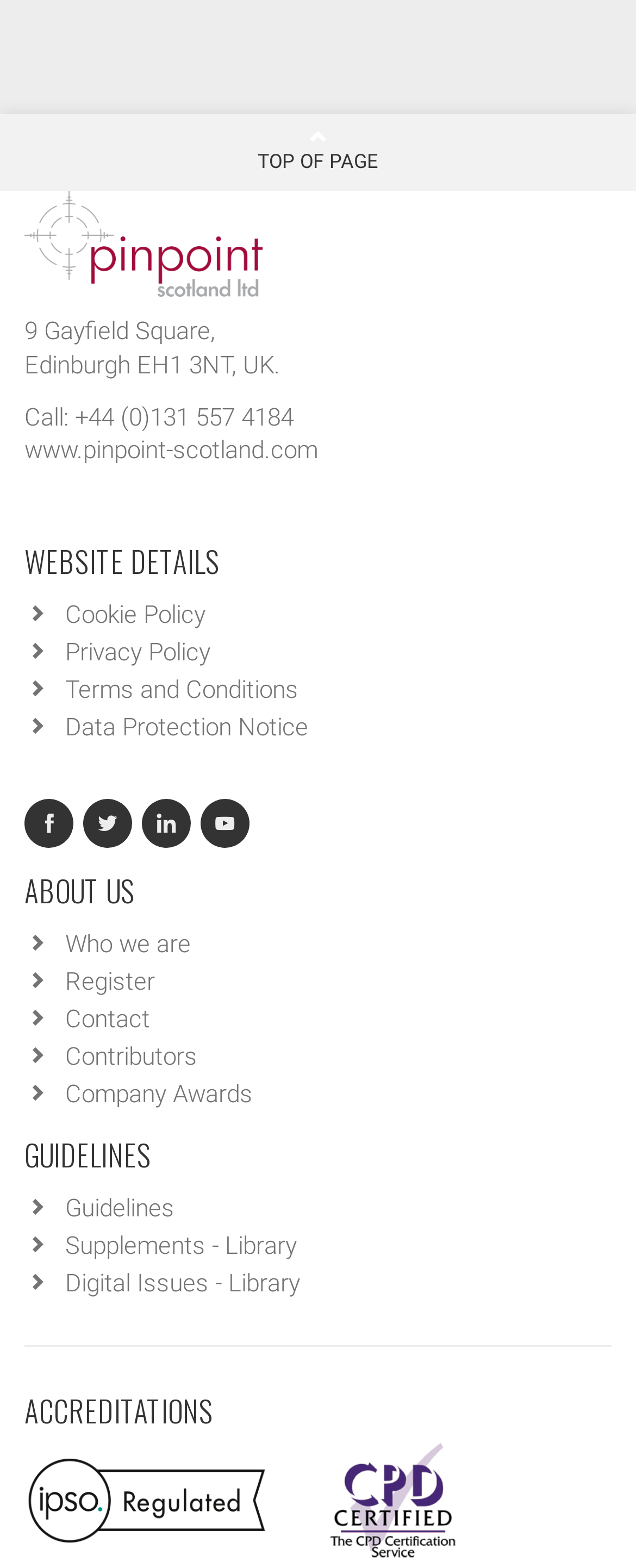Given the description Who we are, predict the bounding box coordinates of the UI element. Ensure the coordinates are in the format (top-left x, top-left y, bottom-right x, bottom-right y) and all values are between 0 and 1.

[0.103, 0.593, 0.3, 0.612]